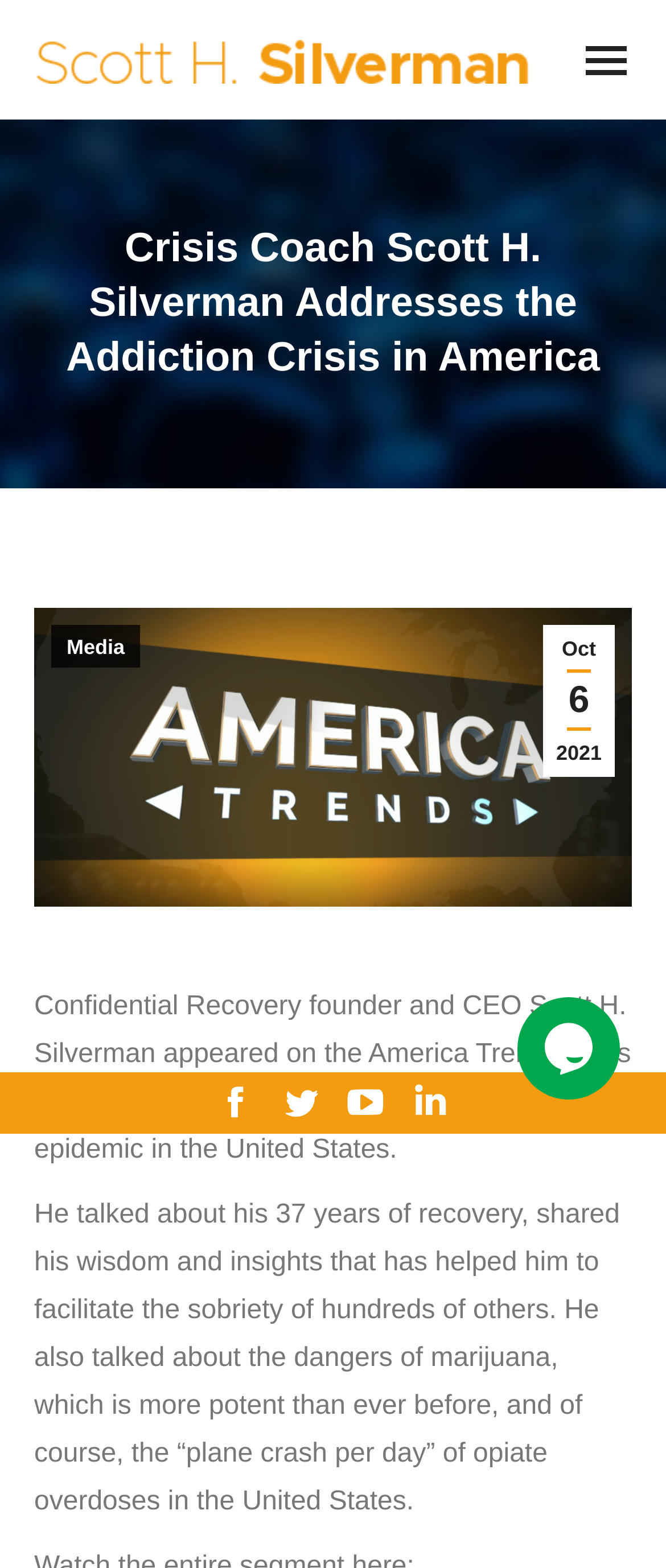Locate the bounding box of the UI element defined by this description: "Media". The coordinates should be given as four float numbers between 0 and 1, formatted as [left, top, right, bottom].

[0.077, 0.399, 0.21, 0.426]